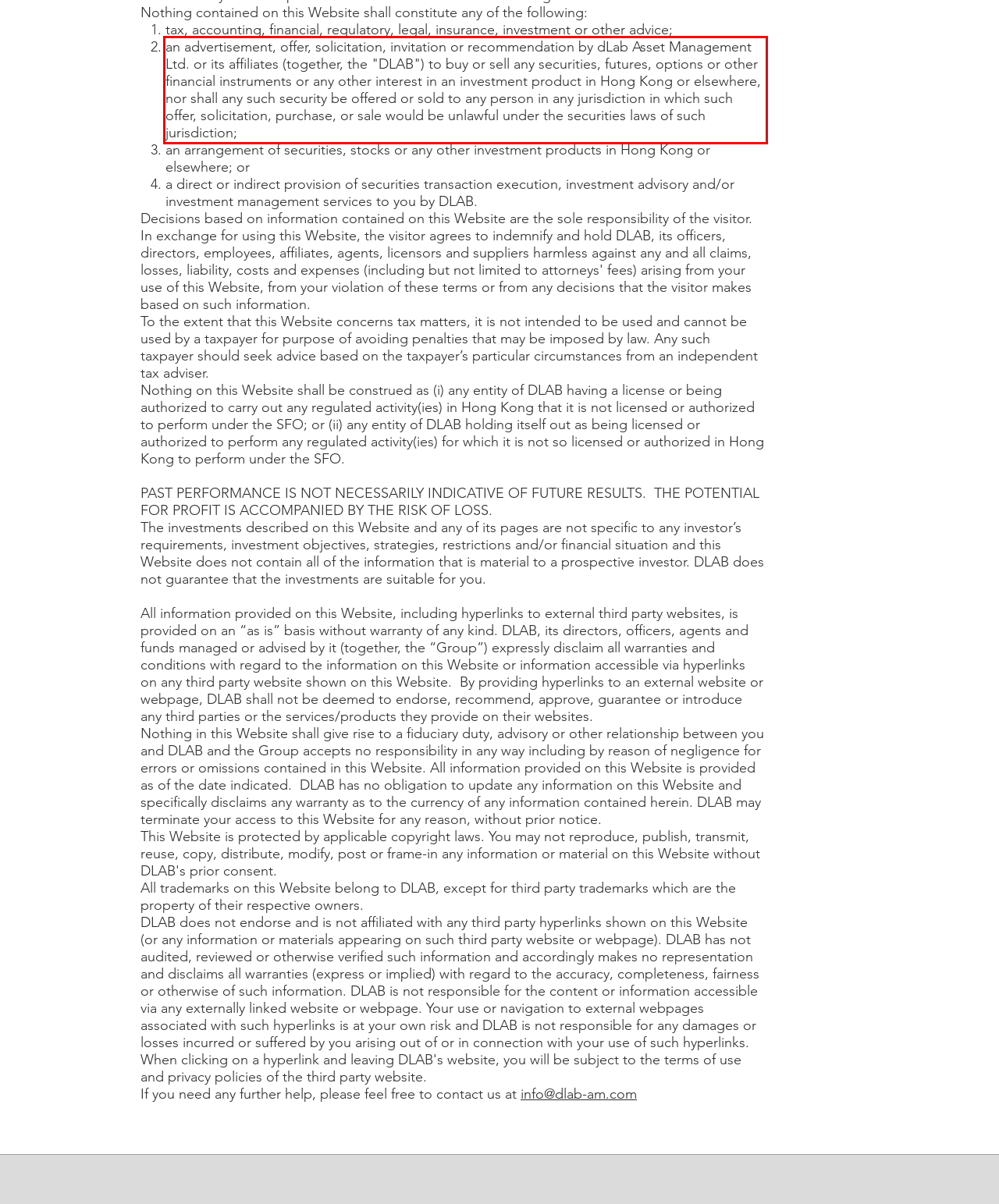You are presented with a webpage screenshot featuring a red bounding box. Perform OCR on the text inside the red bounding box and extract the content.

an advertisement, offer, solicitation, invitation or recommendation by dLab Asset Management Ltd. or its affiliates (together, the "DLAB") to buy or sell any securities, futures, options or other financial instruments or any other interest in an investment product in Hong Kong or elsewhere, nor shall any such security be offered or sold to any person in any jurisdiction in which such offer, solicitation, purchase, or sale would be unlawful under the securities laws of such jurisdiction;